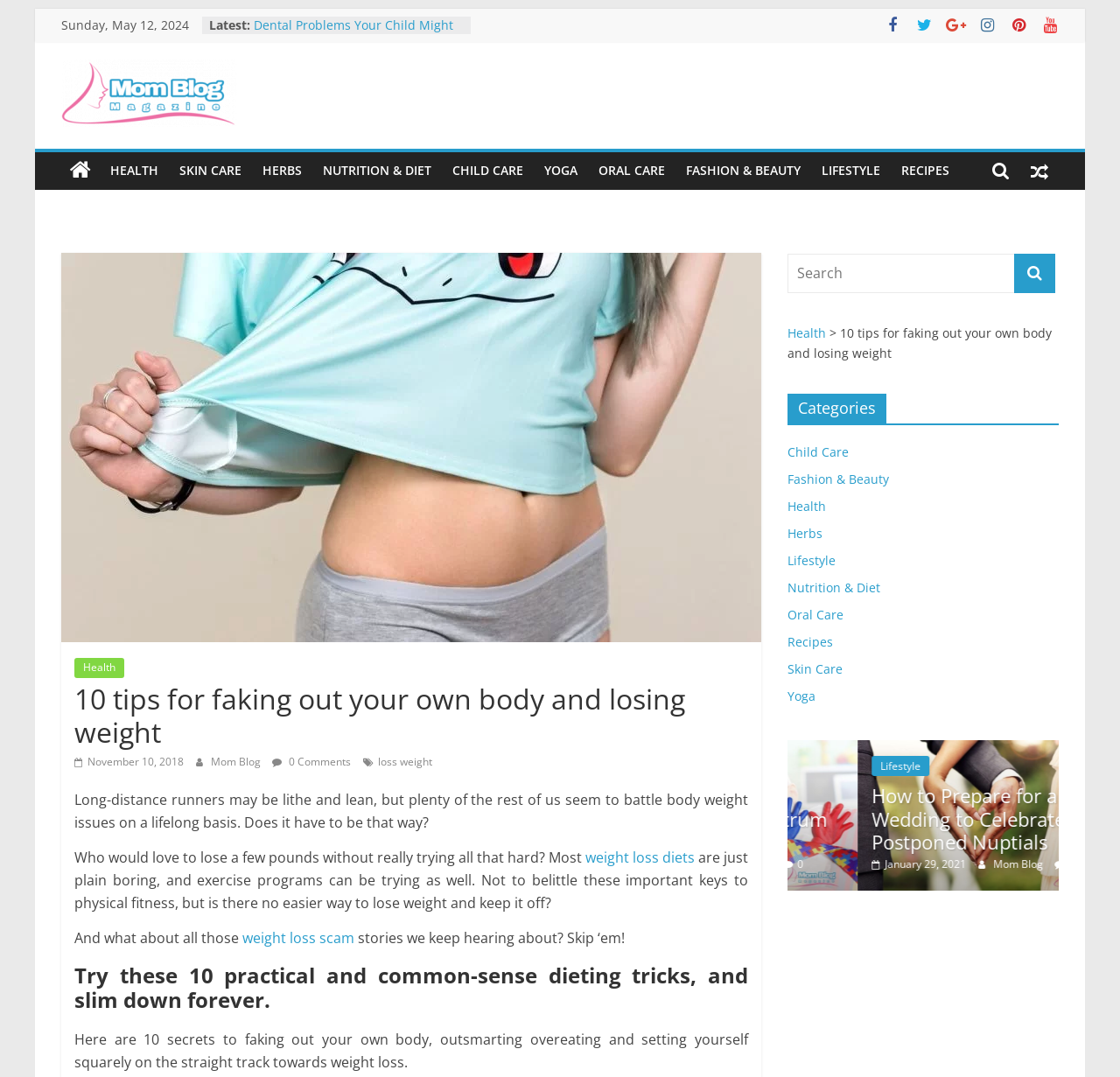Please identify the bounding box coordinates of the element I need to click to follow this instruction: "Click on the 'losing weight' link".

[0.055, 0.236, 0.68, 0.254]